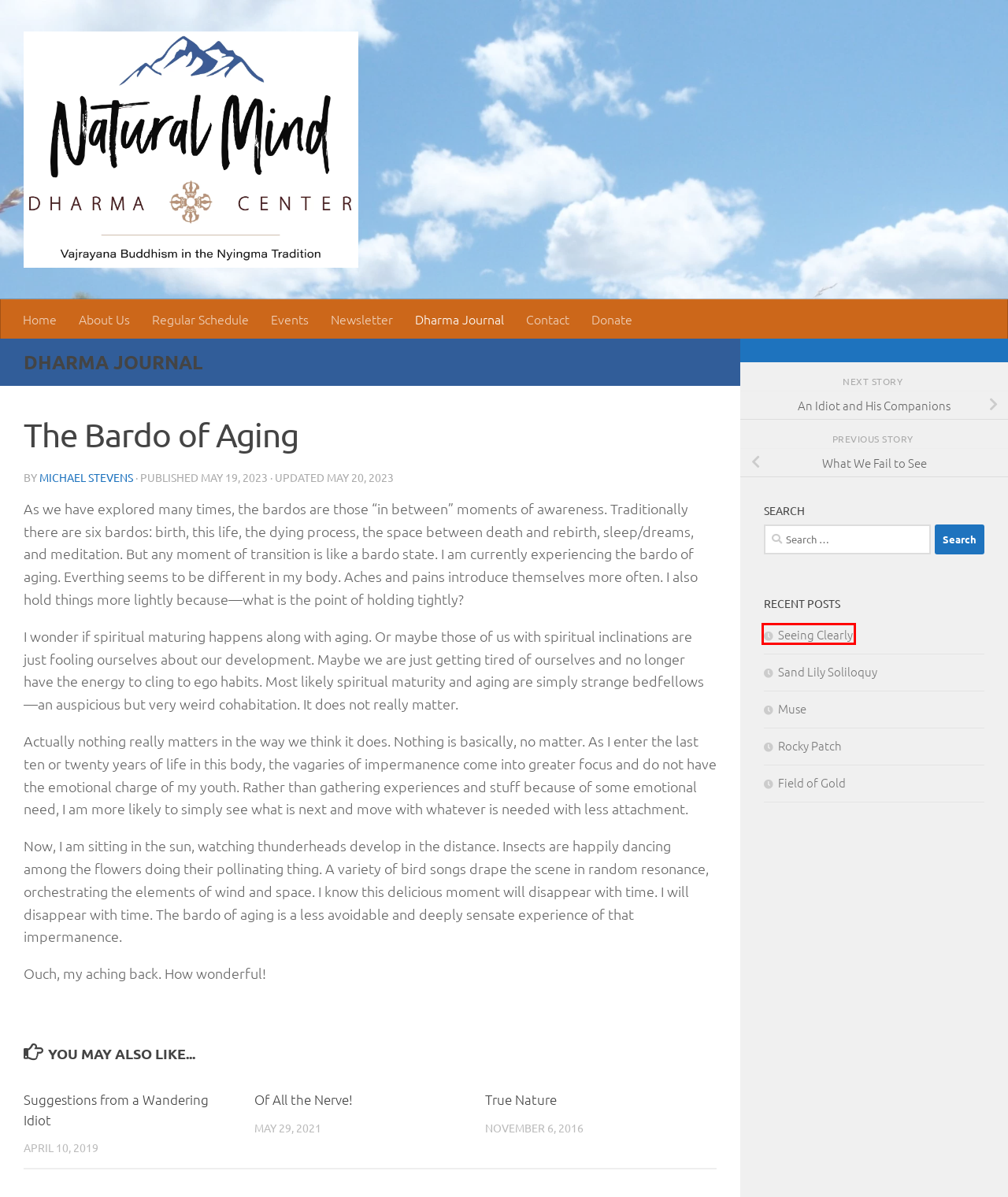You have a screenshot showing a webpage with a red bounding box highlighting an element. Choose the webpage description that best fits the new webpage after clicking the highlighted element. The descriptions are:
A. Field of Gold | Natural Mind Dharma Center
B. Dharma Journal | Natural Mind Dharma Center
C. An Idiot and His Companions | Natural Mind Dharma Center
D. Seeing Clearly | Natural Mind Dharma Center
E. What We Fail to See | Natural Mind Dharma Center
F. True Nature | Natural Mind Dharma Center
G. Natural Mind Dharma Center
H. Suggestions from a Wandering Idiot | Natural Mind Dharma Center

D